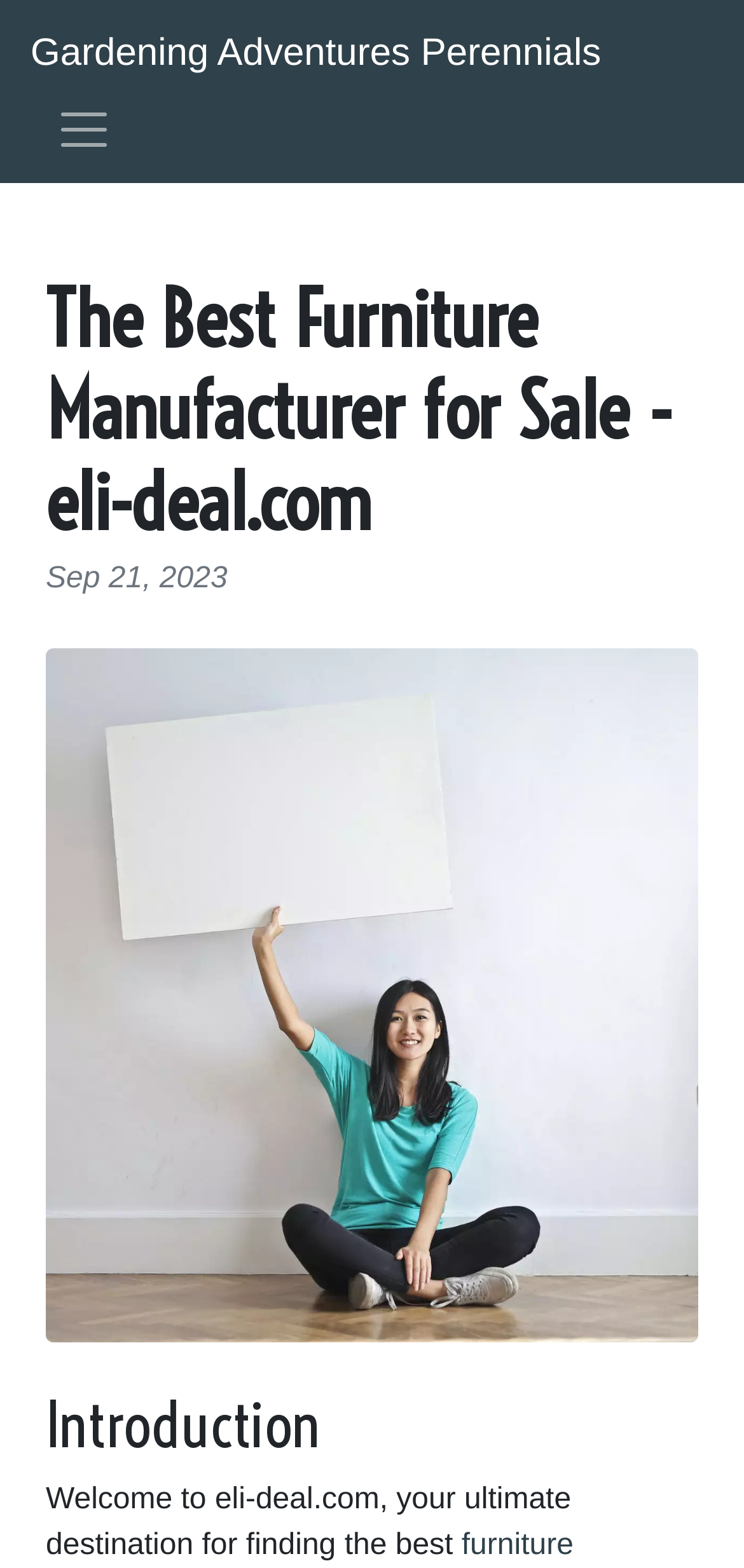Find the bounding box coordinates for the HTML element described in this sentence: "aria-label="Toggle navigation"". Provide the coordinates as four float numbers between 0 and 1, in the format [left, top, right, bottom].

[0.041, 0.058, 0.185, 0.107]